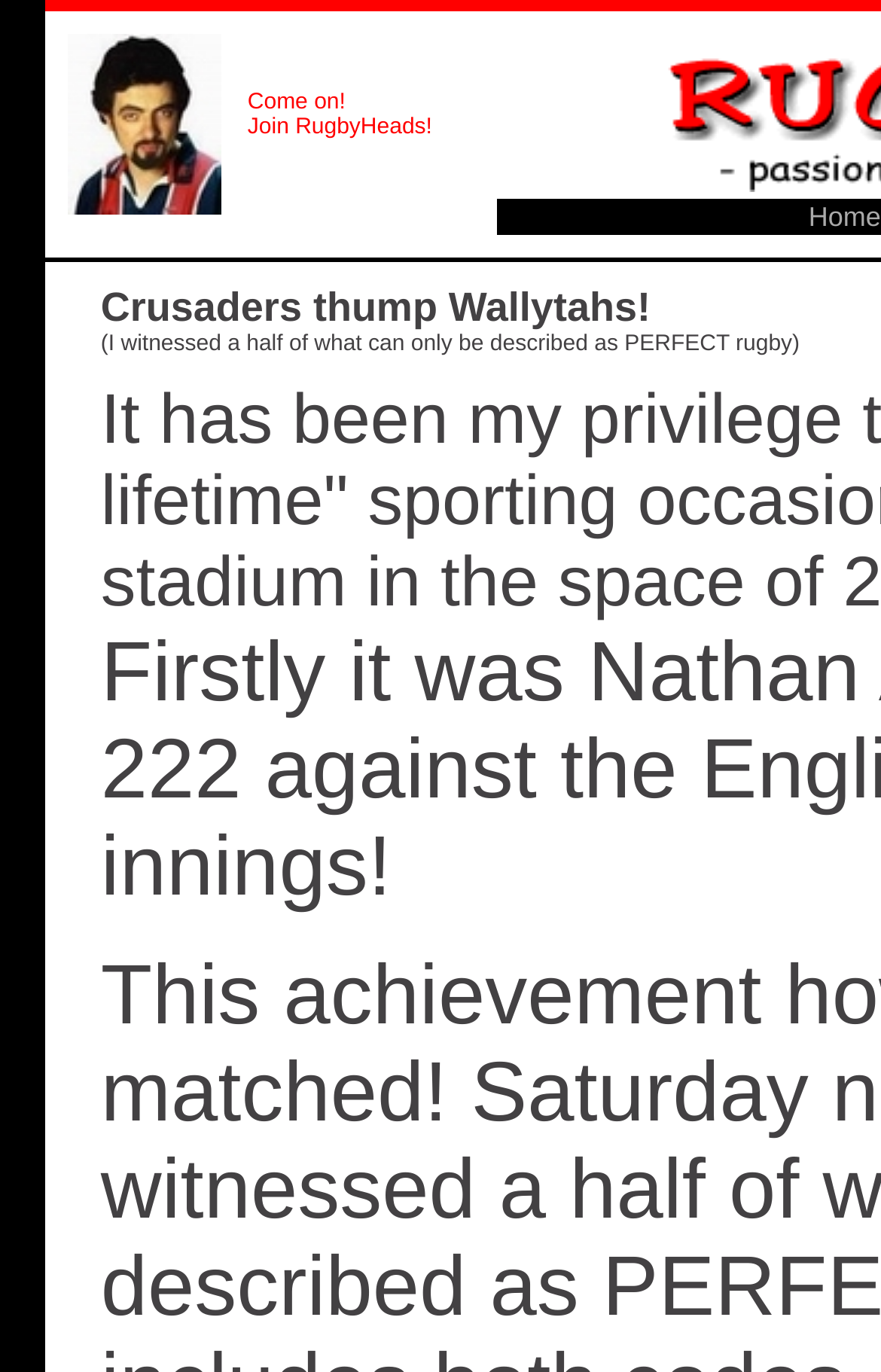Please specify the bounding box coordinates in the format (top-left x, top-left y, bottom-right x, bottom-right y), with all values as floating point numbers between 0 and 1. Identify the bounding box of the UI element described by: Come on! Join RugbyHeads!

[0.281, 0.066, 0.491, 0.102]